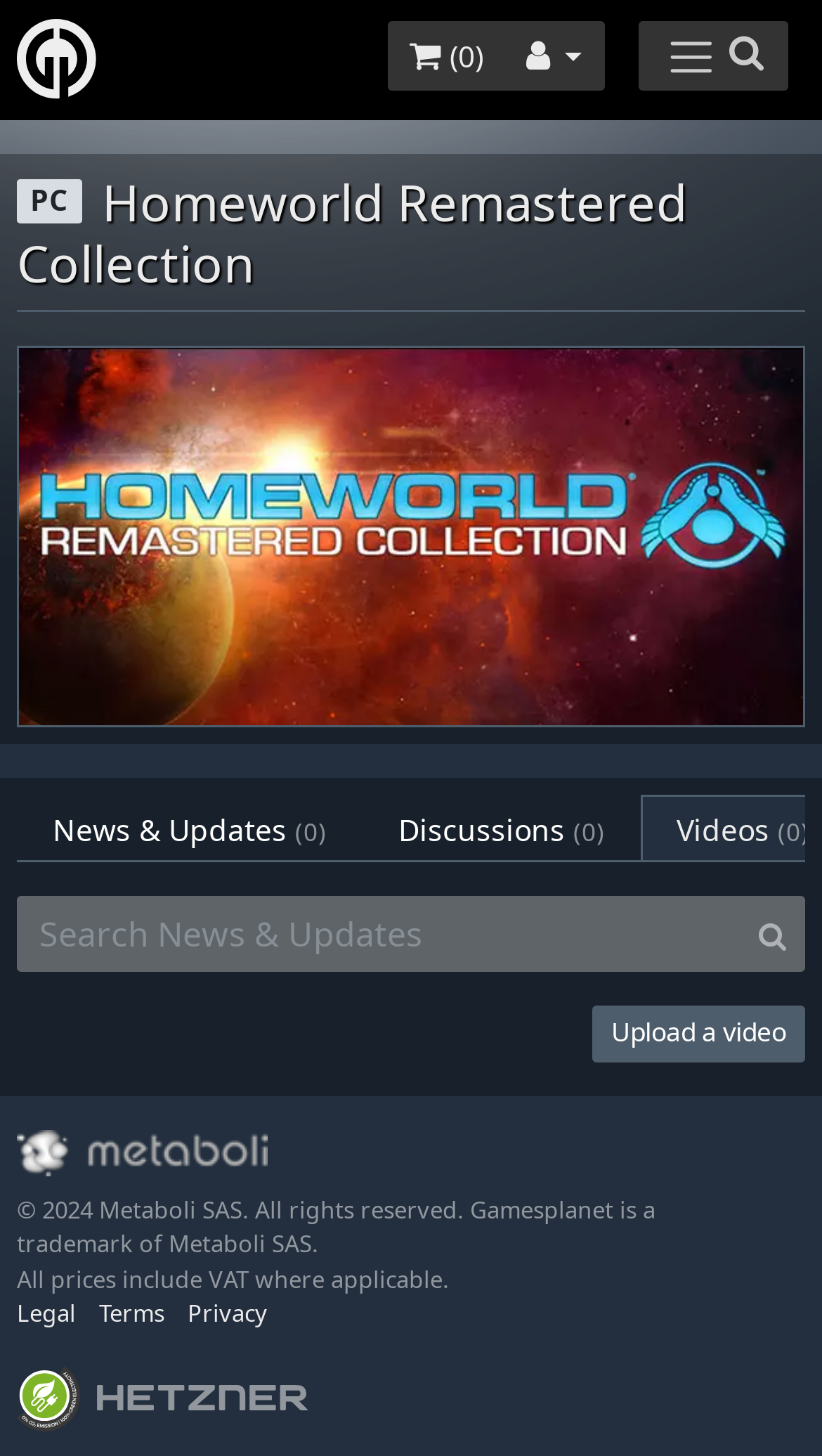Reply to the question with a brief word or phrase: What is the purpose of the textbox at the bottom of the page?

Search News & Updates